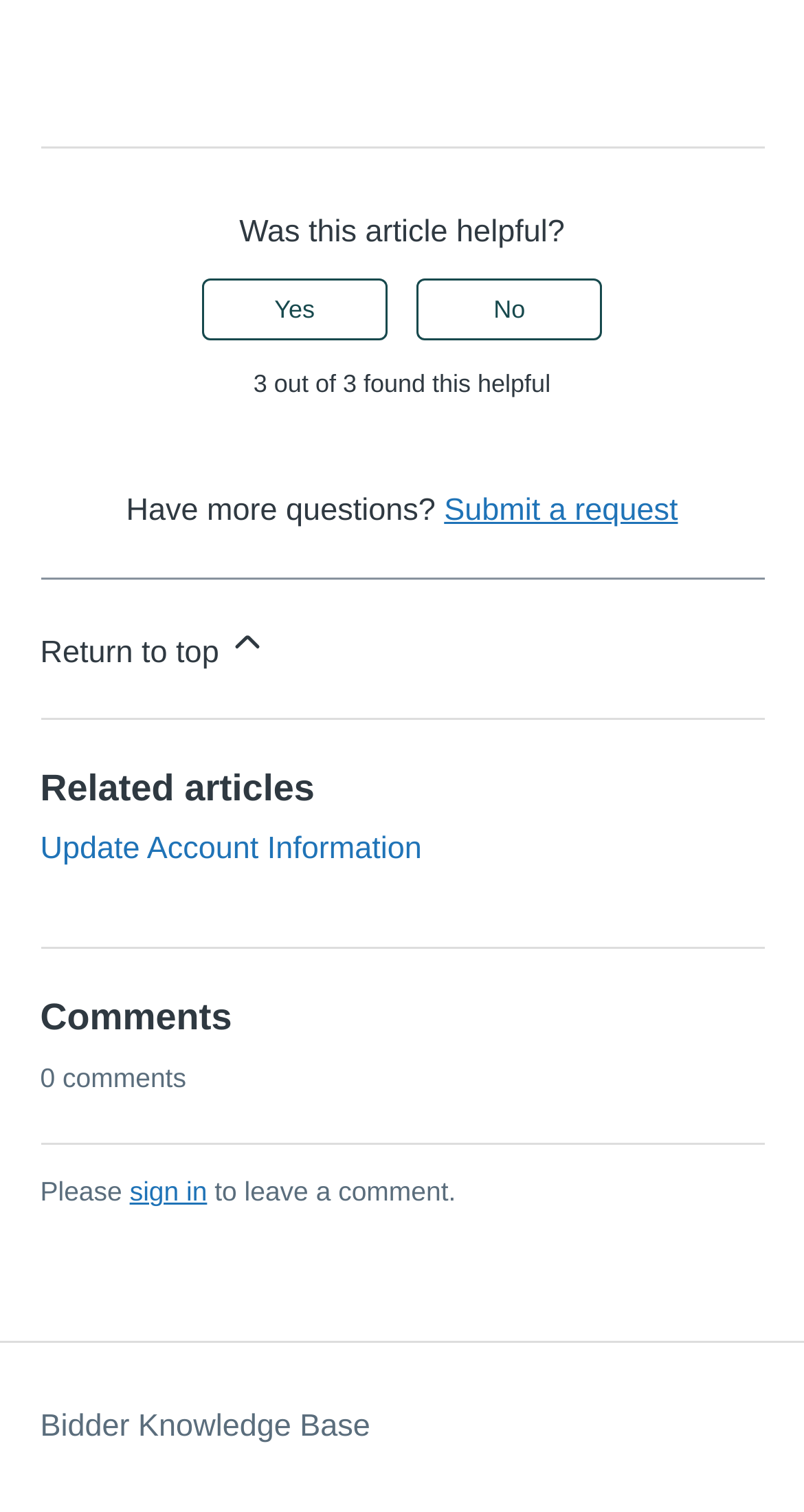Please reply with a single word or brief phrase to the question: 
Can I submit a request?

Yes